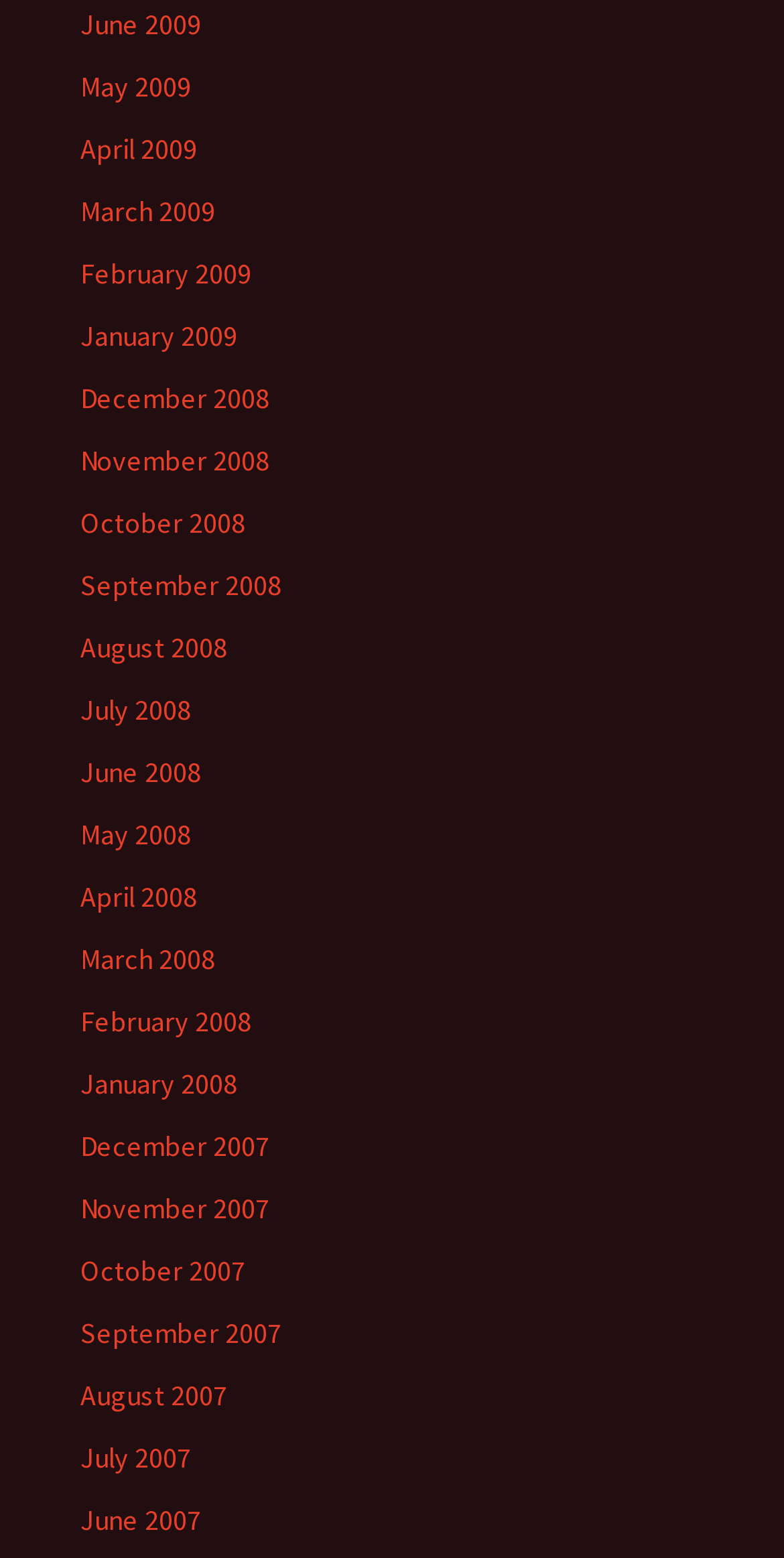Locate the bounding box coordinates of the element's region that should be clicked to carry out the following instruction: "Go to the home page". The coordinates need to be four float numbers between 0 and 1, i.e., [left, top, right, bottom].

None